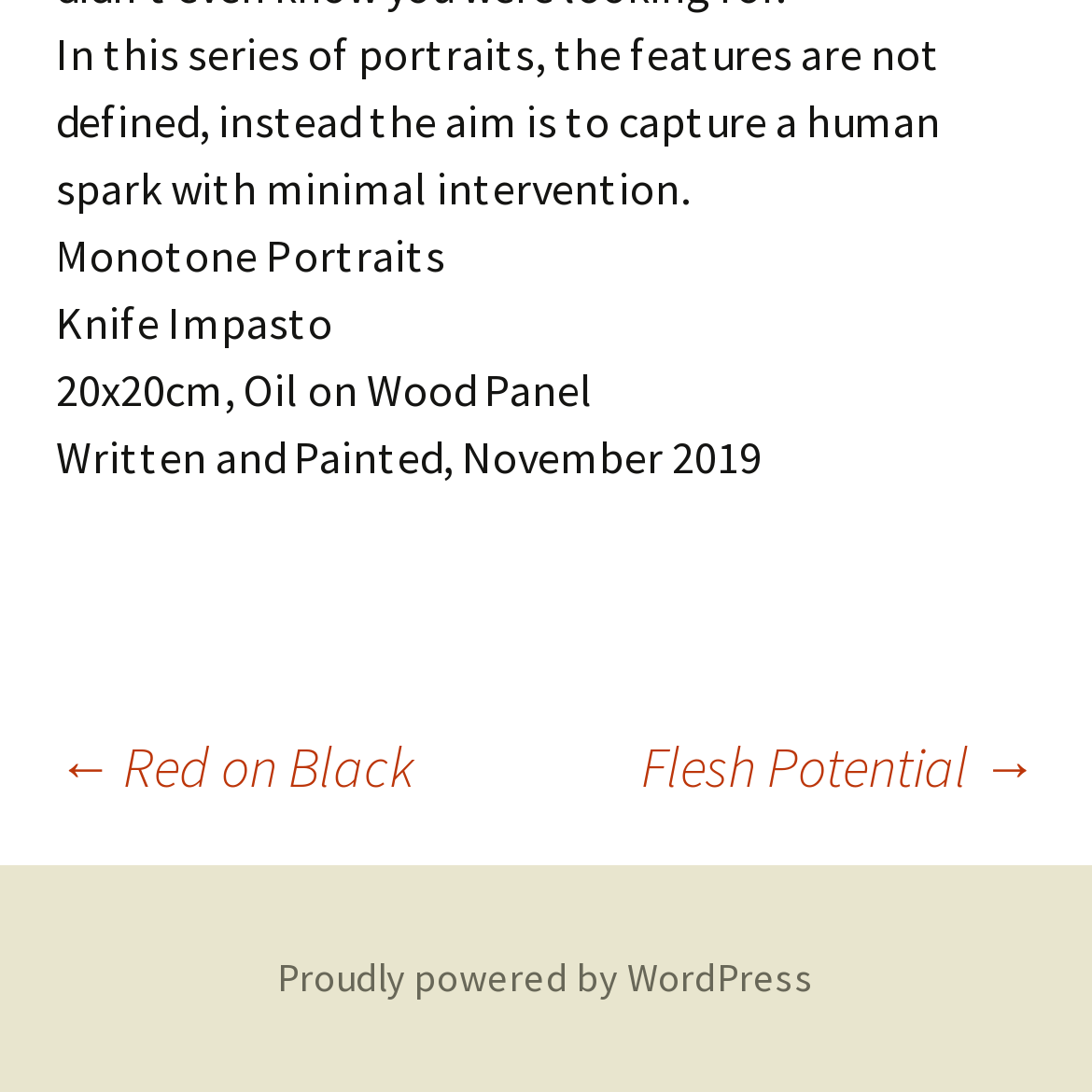Respond to the question below with a single word or phrase: What platform is the website built on?

WordPress